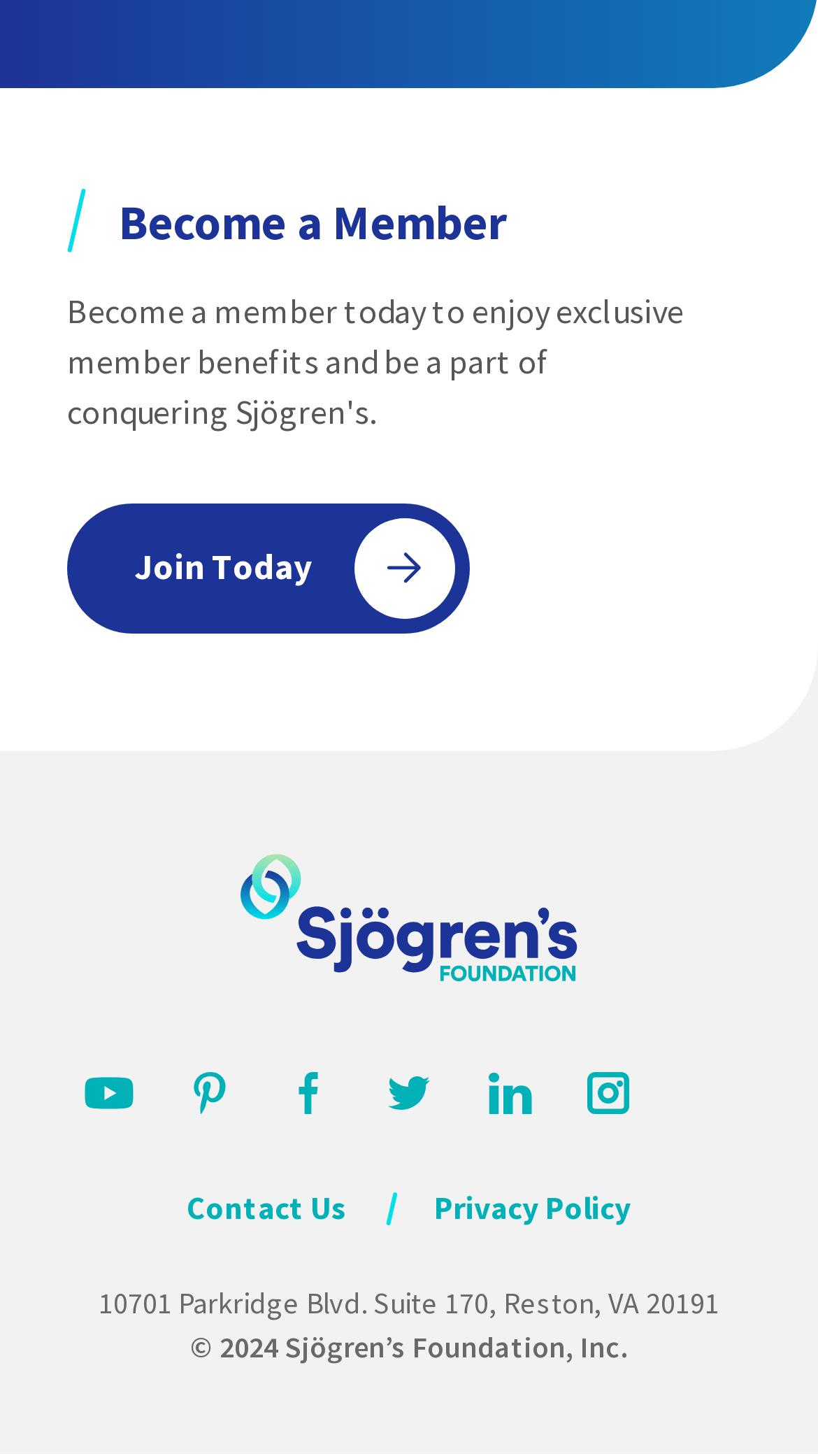Please identify the bounding box coordinates of the element's region that I should click in order to complete the following instruction: "Contact Us". The bounding box coordinates consist of four float numbers between 0 and 1, i.e., [left, top, right, bottom].

[0.228, 0.814, 0.423, 0.845]